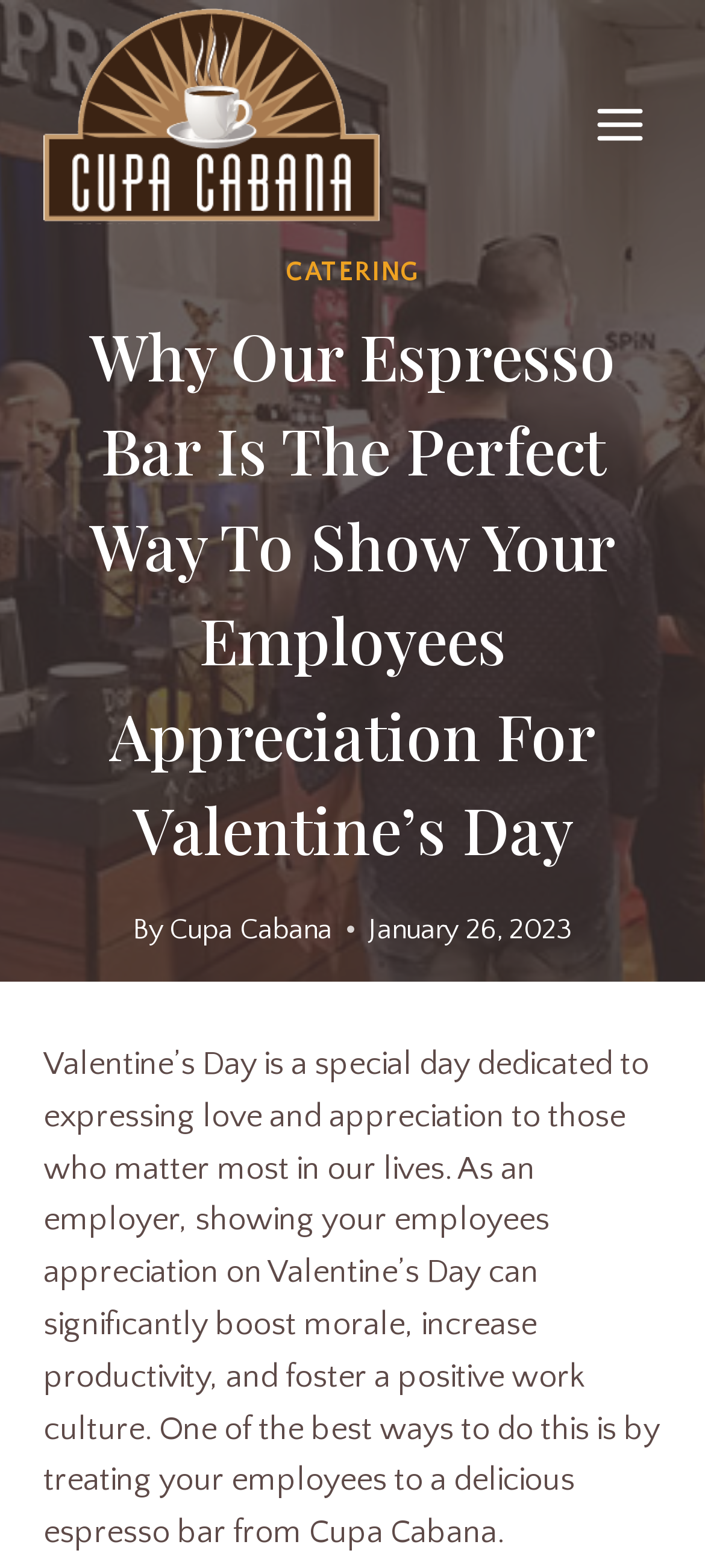From the element description: "Catering", extract the bounding box coordinates of the UI element. The coordinates should be expressed as four float numbers between 0 and 1, in the order [left, top, right, bottom].

[0.405, 0.164, 0.595, 0.183]